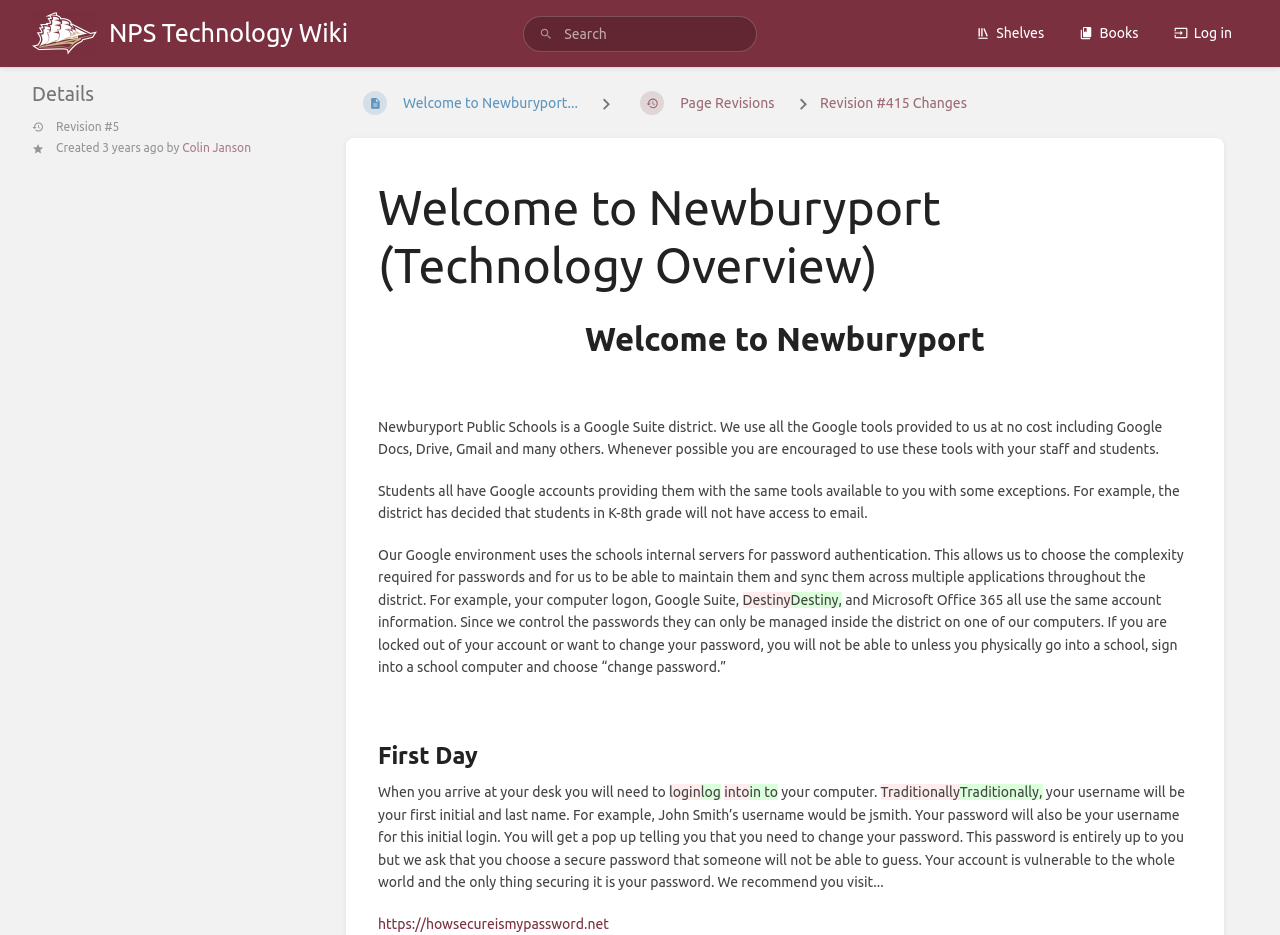What is recommended to visit for password security?
Provide a comprehensive and detailed answer to the question.

I found this answer by reading the text on the webpage, specifically the sentence 'We recommend you visit https://howsecureismypassword.net' which recommends a website for password security.